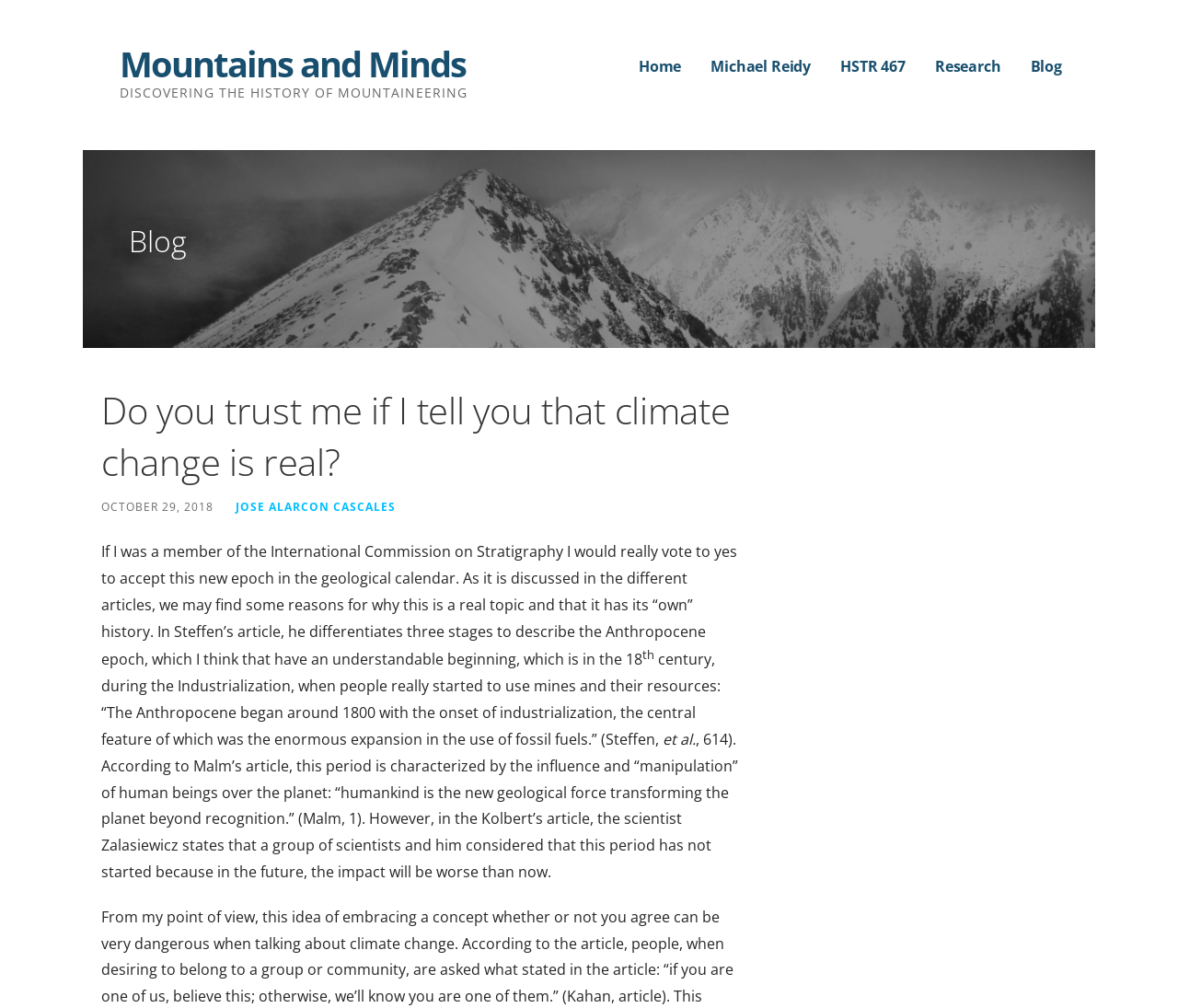Bounding box coordinates are to be given in the format (top-left x, top-left y, bottom-right x, bottom-right y). All values must be floating point numbers between 0 and 1. Provide the bounding box coordinate for the UI element described as: Blog

[0.875, 0.047, 0.902, 0.085]